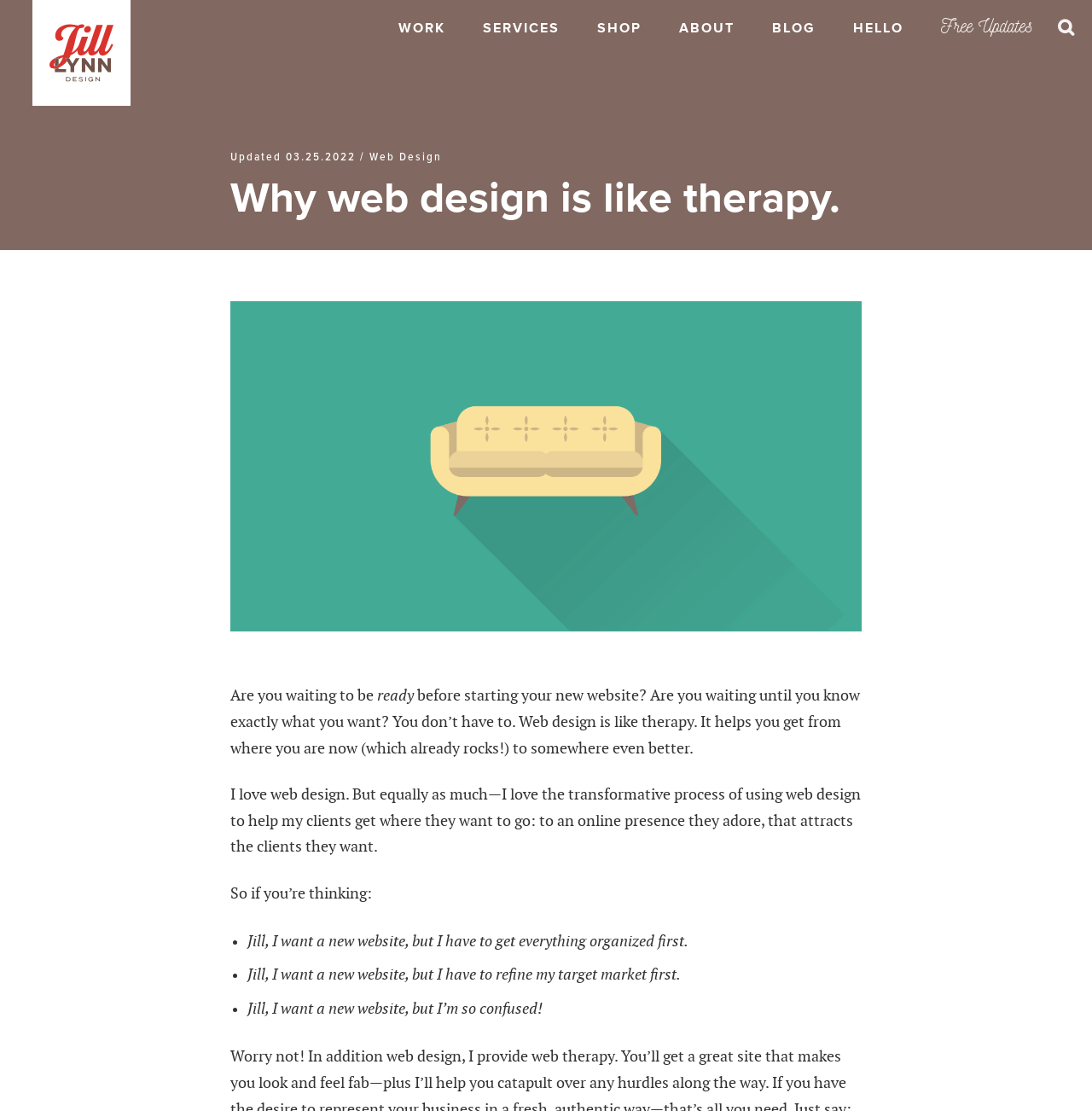Locate the bounding box coordinates of the area you need to click to fulfill this instruction: 'Get a quote'. The coordinates must be in the form of four float numbers ranging from 0 to 1: [left, top, right, bottom].

None